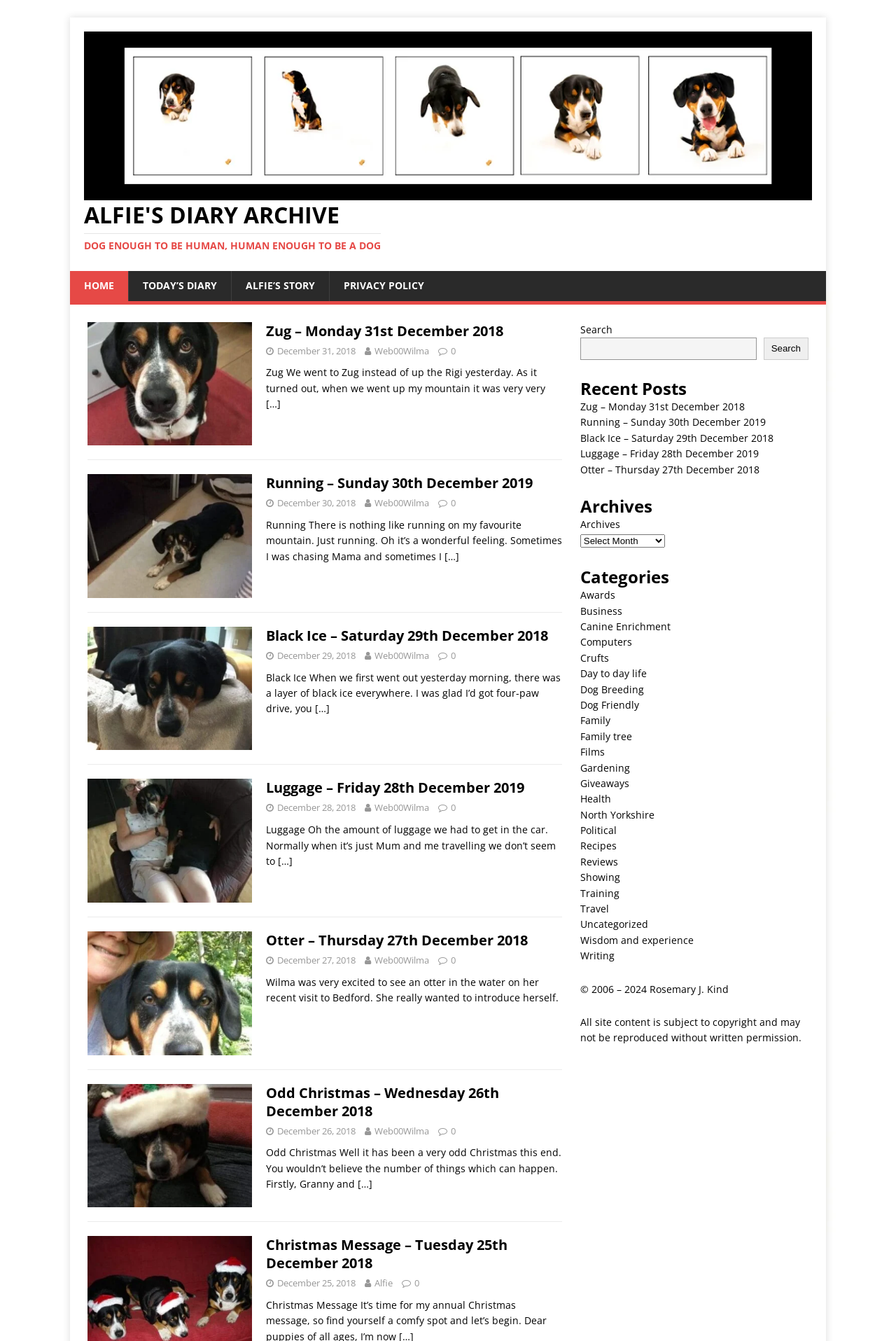Please find the bounding box coordinates of the element that needs to be clicked to perform the following instruction: "check privacy policy". The bounding box coordinates should be four float numbers between 0 and 1, represented as [left, top, right, bottom].

[0.367, 0.202, 0.489, 0.224]